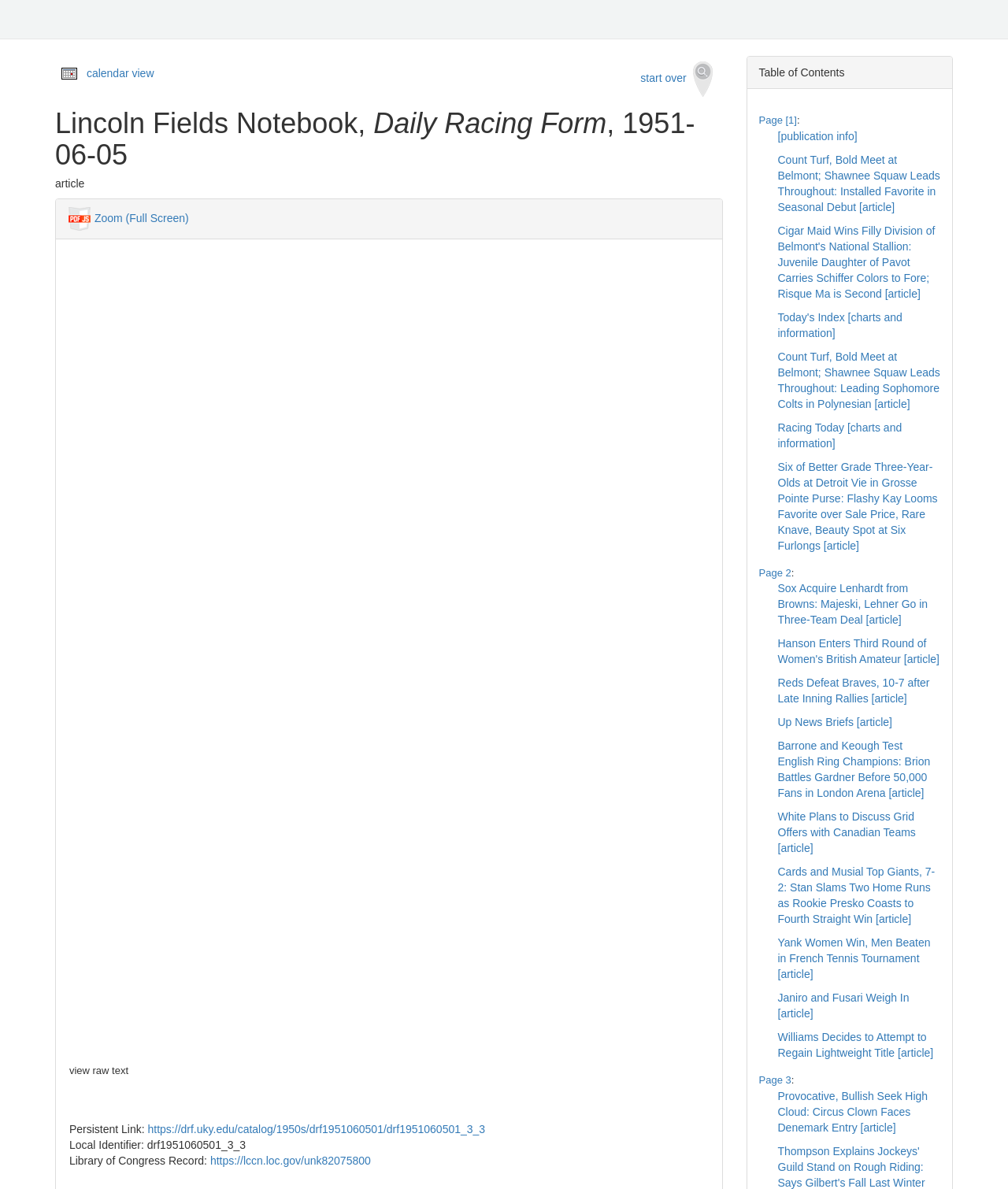What is the purpose of the calendar icon?
Look at the image and provide a short answer using one word or a phrase.

To view calendar